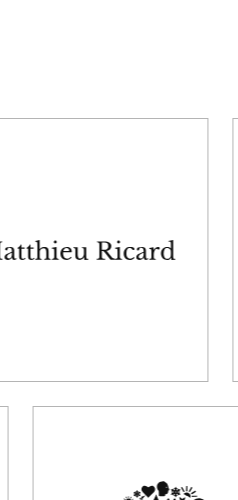Generate an elaborate description of what you see in the image.

The image features a modern, minimalistic layout containing the name "Matthieu Ricard" prominently displayed at the top. The text is presented in an elegant font, suggesting a focus on sophistication and clarity. Below the name, there is a decorative illustration that includes floral elements and hearts, contributing a whimsical touch to the overall design. The combination of typography and graphic elements creates a visually engaging piece, likely intended to convey the personality or ethos associated with Matthieu Ricard, who is known for his work in meditation, altruism, and photography. The gentle interplay of text and imagery invites viewers to explore further, hinting at a deeper narrative or message associated with the individual.